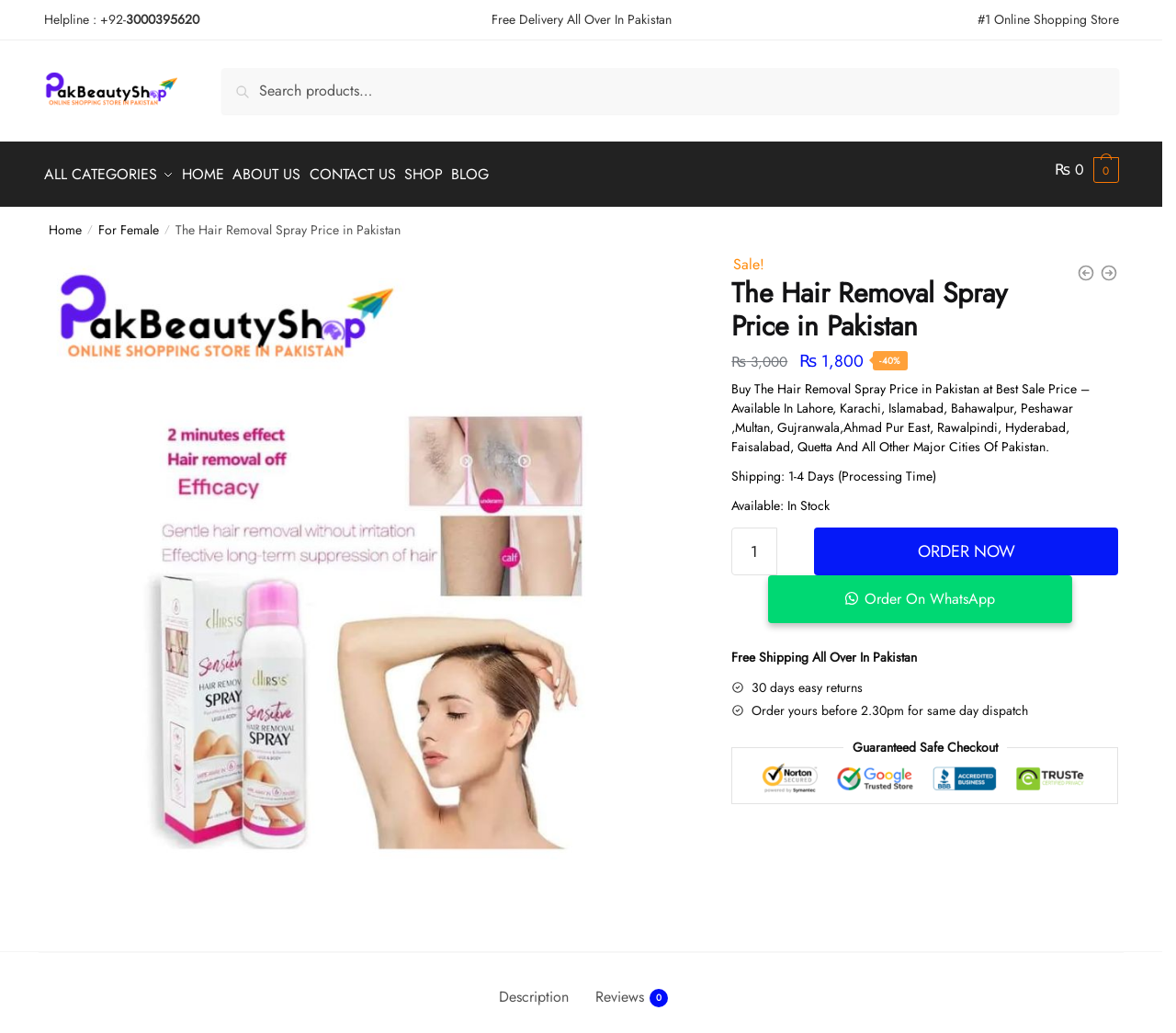Please identify the bounding box coordinates of the element's region that needs to be clicked to fulfill the following instruction: "Click on the 'ORDER NOW' button". The bounding box coordinates should consist of four float numbers between 0 and 1, i.e., [left, top, right, bottom].

[0.692, 0.503, 0.951, 0.549]